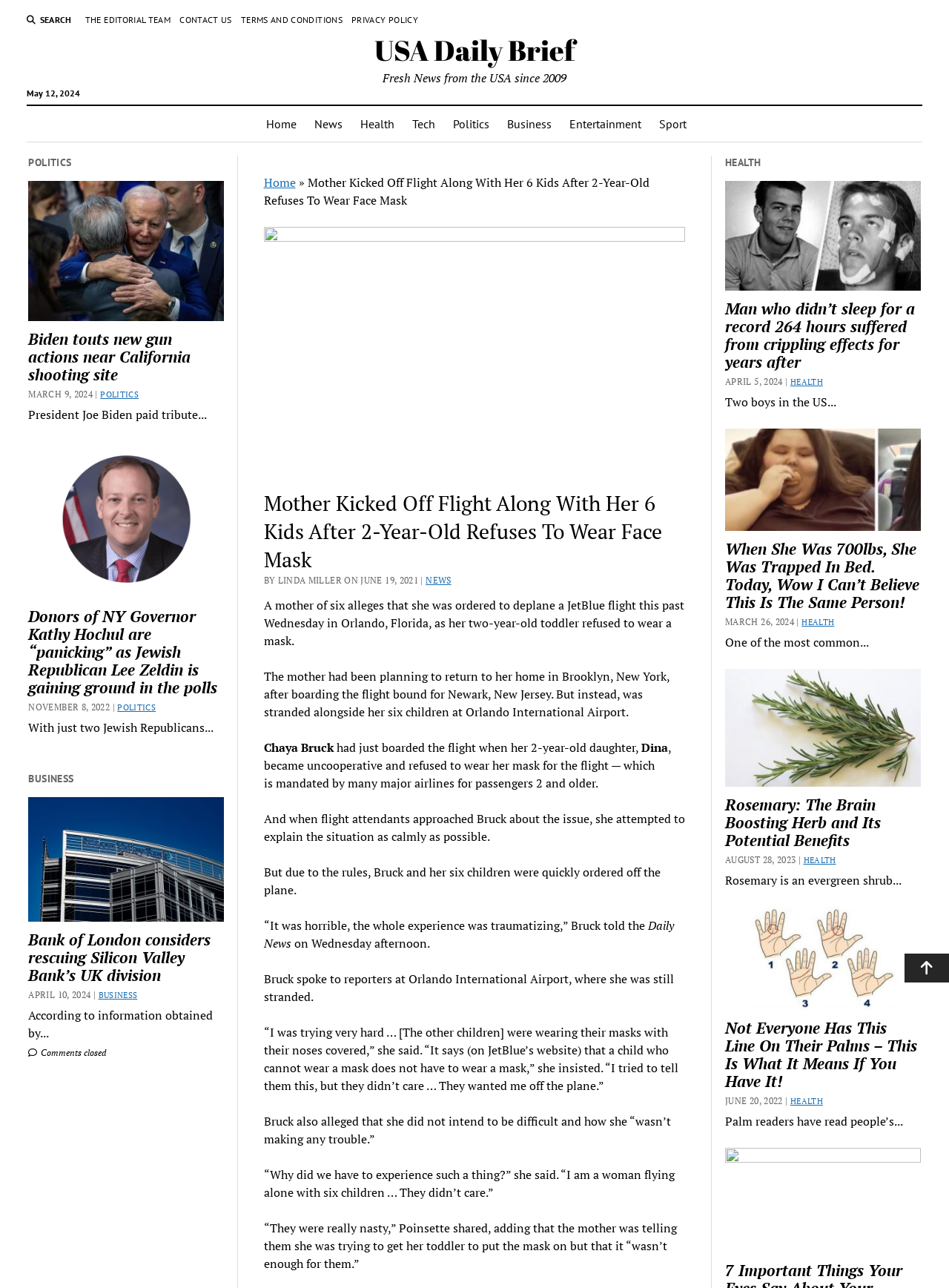How many children does Chaya Bruck have?
Provide an in-depth and detailed answer to the question.

I found the answer by reading the article content, specifically the sentence 'A mother of six alleges that she was ordered to deplane a JetBlue flight this past Wednesday in Orlando, Florida, as her two-year-old toddler refused to wear a mask.'.